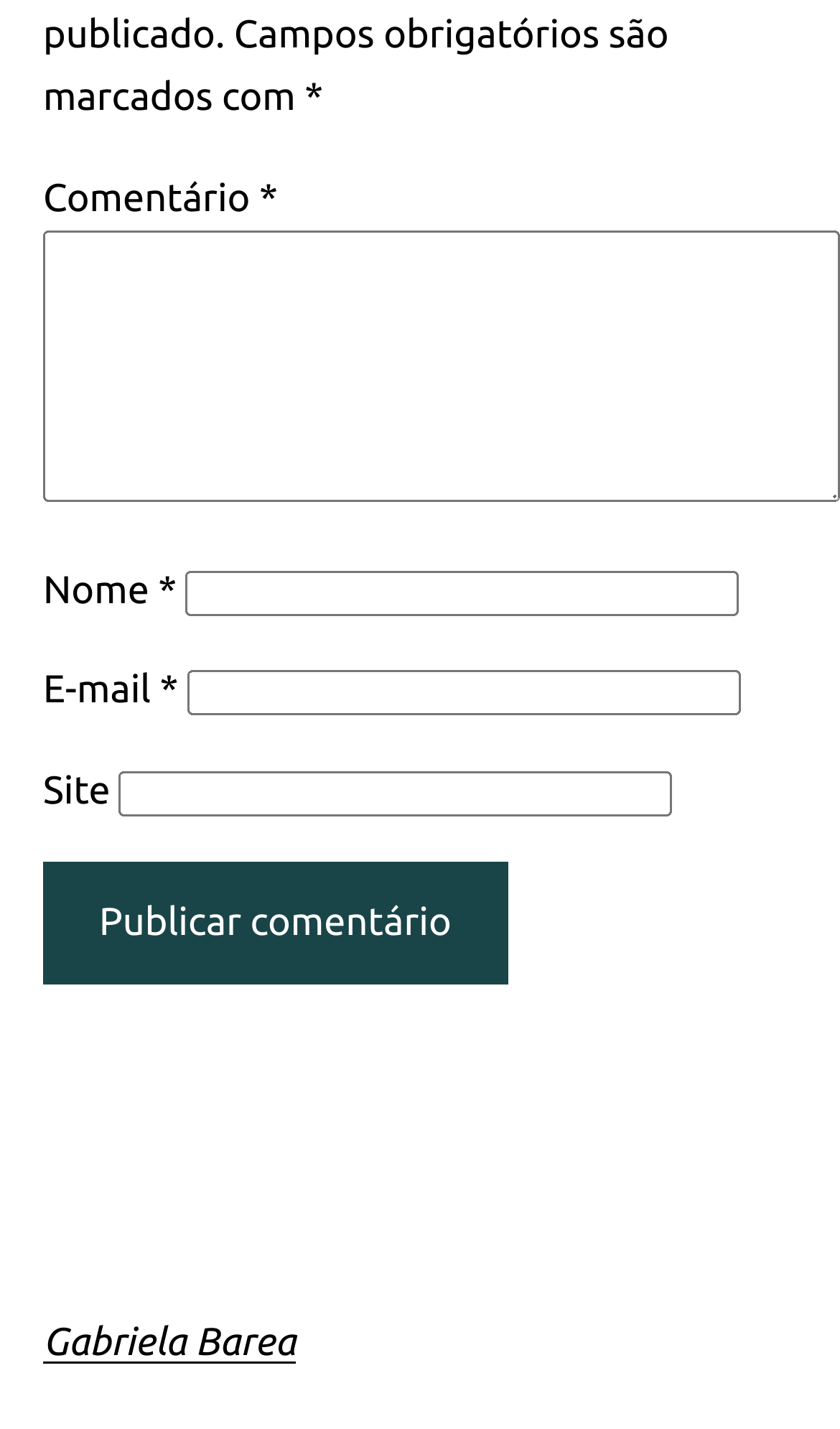Show the bounding box coordinates for the HTML element described as: "parent_node: Site name="url"".

[0.142, 0.54, 0.801, 0.572]